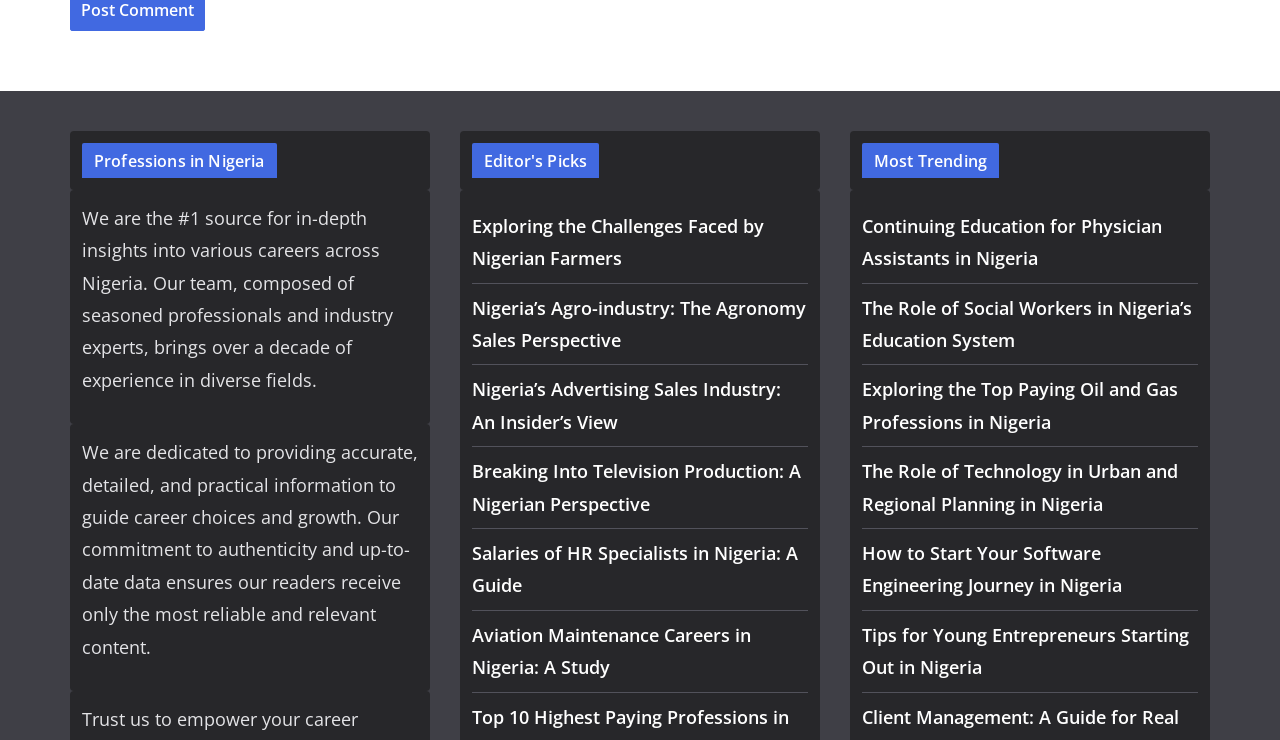Use the information in the screenshot to answer the question comprehensively: How many links are there under 'Editor's Picks'?

Under the heading 'Editor's Picks', there are six links listed, which are 'Exploring the Challenges Faced by Nigerian Farmers', 'Nigeria’s Agro-industry: The Agronomy Sales Perspective', 'Nigeria’s Advertising Sales Industry: An Insider’s View', 'Breaking Into Television Production: A Nigerian Perspective', 'Salaries of HR Specialists in Nigeria: A Guide', and 'Aviation Maintenance Careers in Nigeria: A Study'.